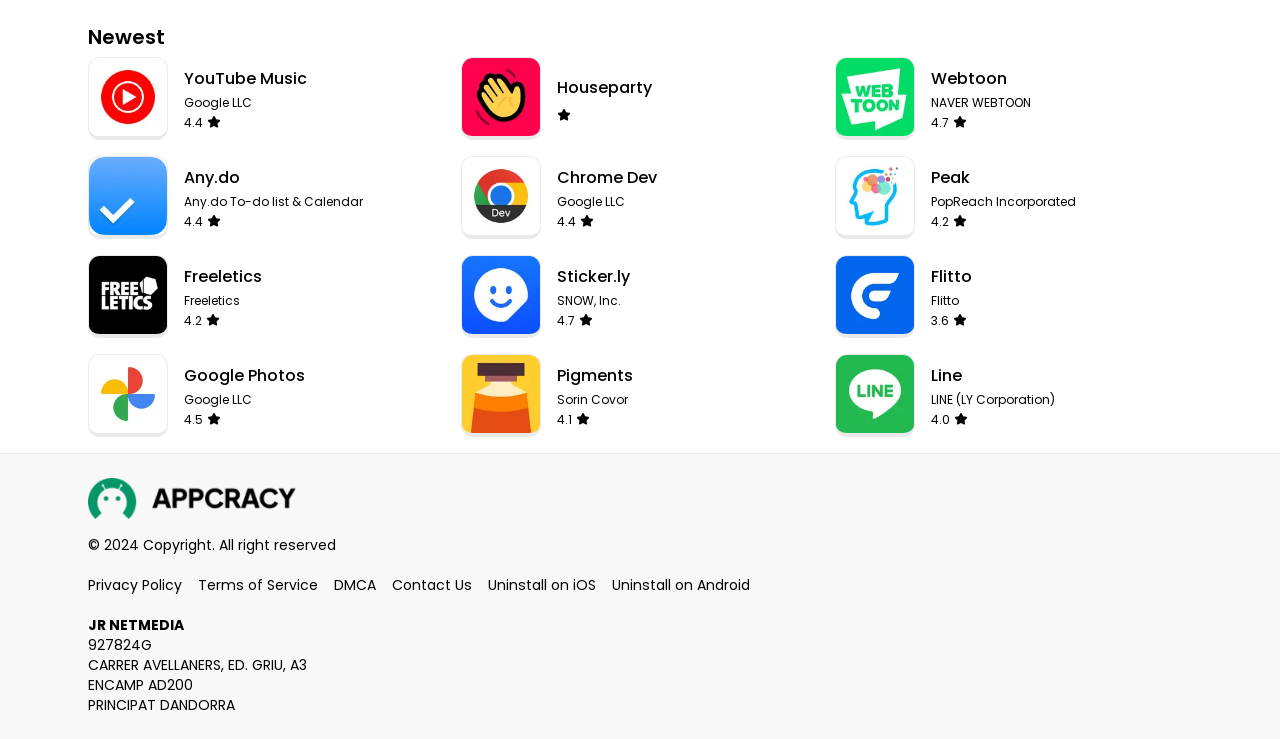Predict the bounding box of the UI element that fits this description: "Contact Us".

[0.306, 0.779, 0.369, 0.806]